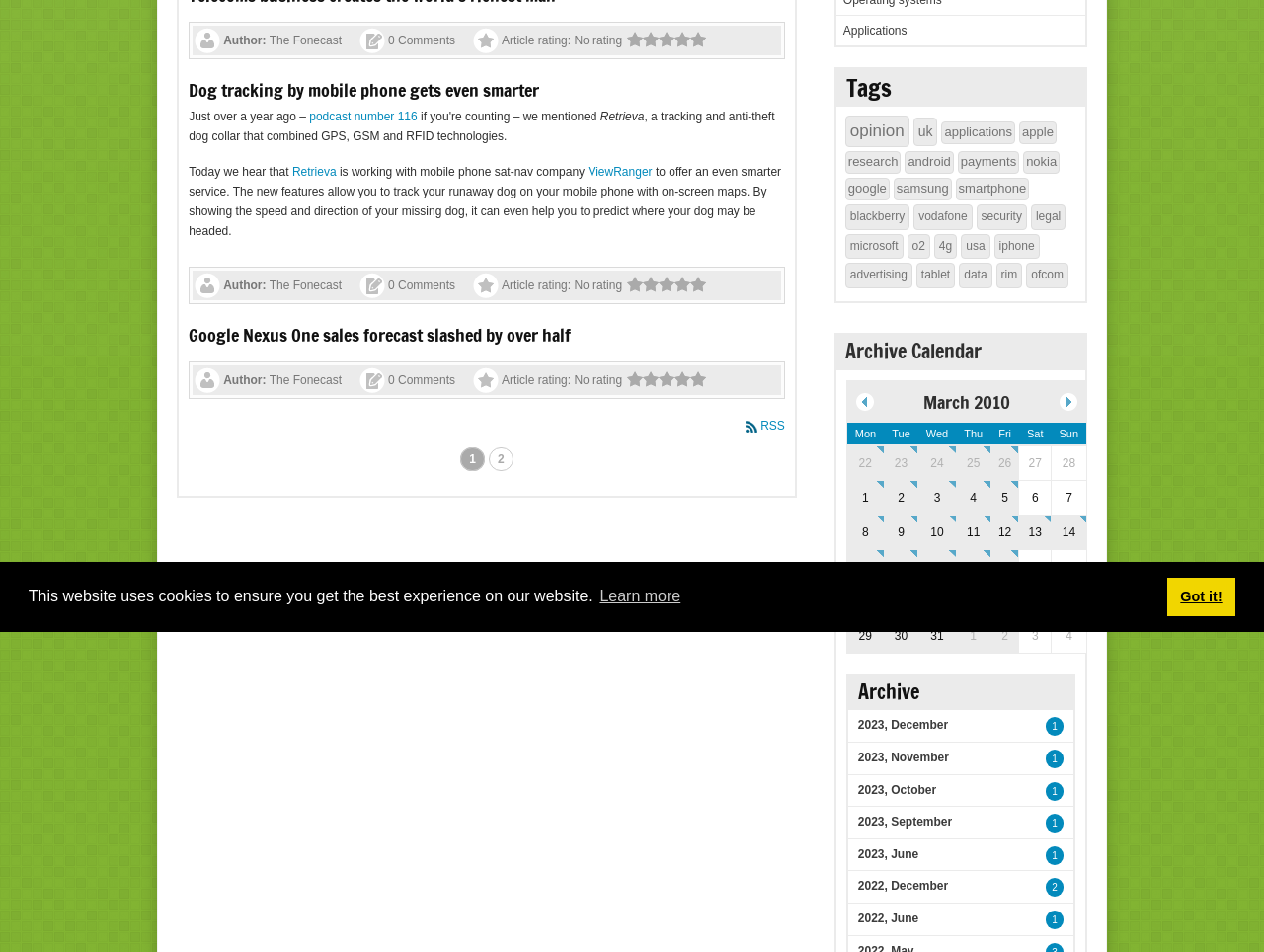Using the element description provided, determine the bounding box coordinates in the format (top-left x, top-left y, bottom-right x, bottom-right y). Ensure that all values are floating point numbers between 0 and 1. Element description: security

[0.772, 0.215, 0.812, 0.242]